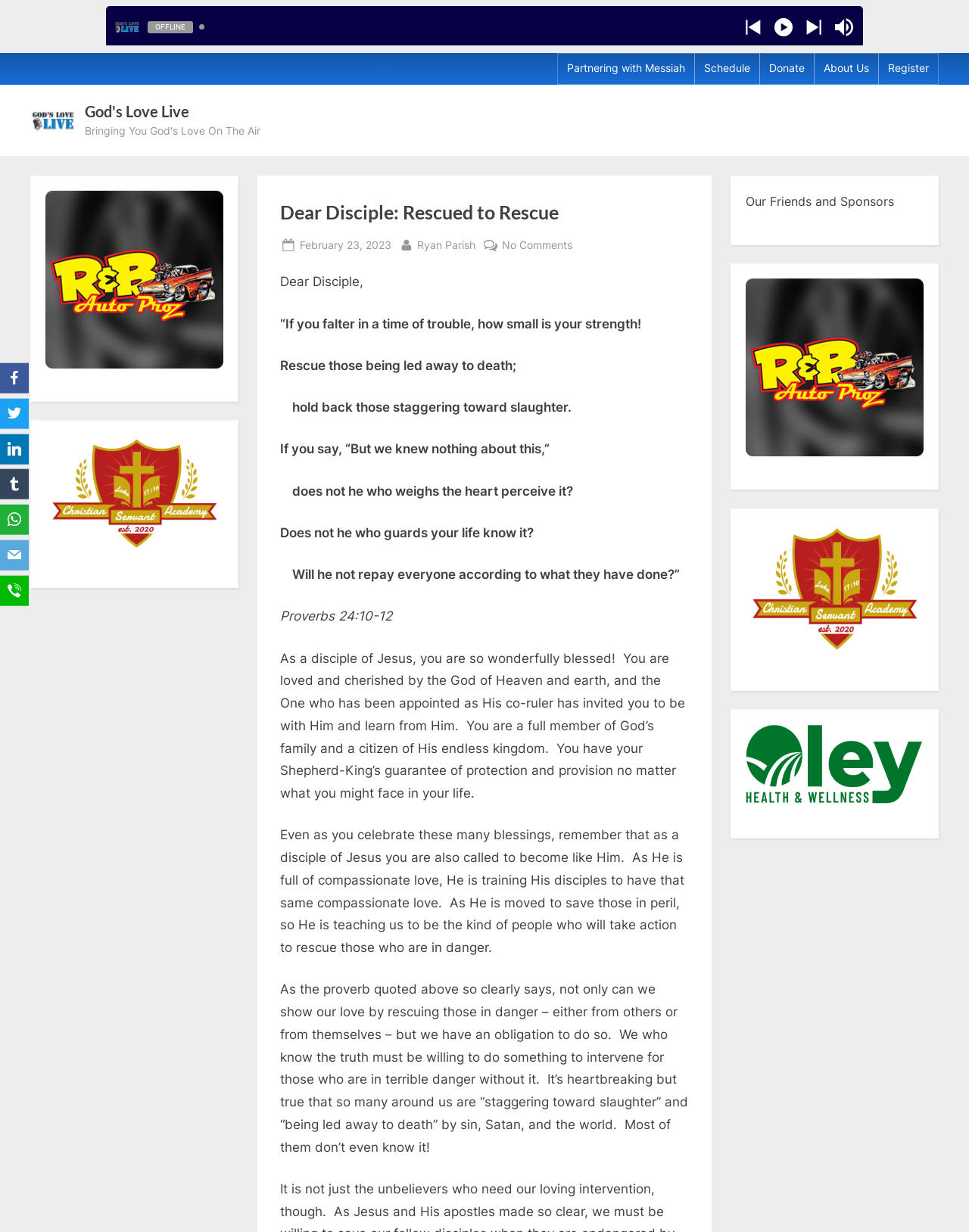Who wrote the article 'Dear Disciple: Rescued to Rescue'?
Using the image provided, answer with just one word or phrase.

Ryan Parish